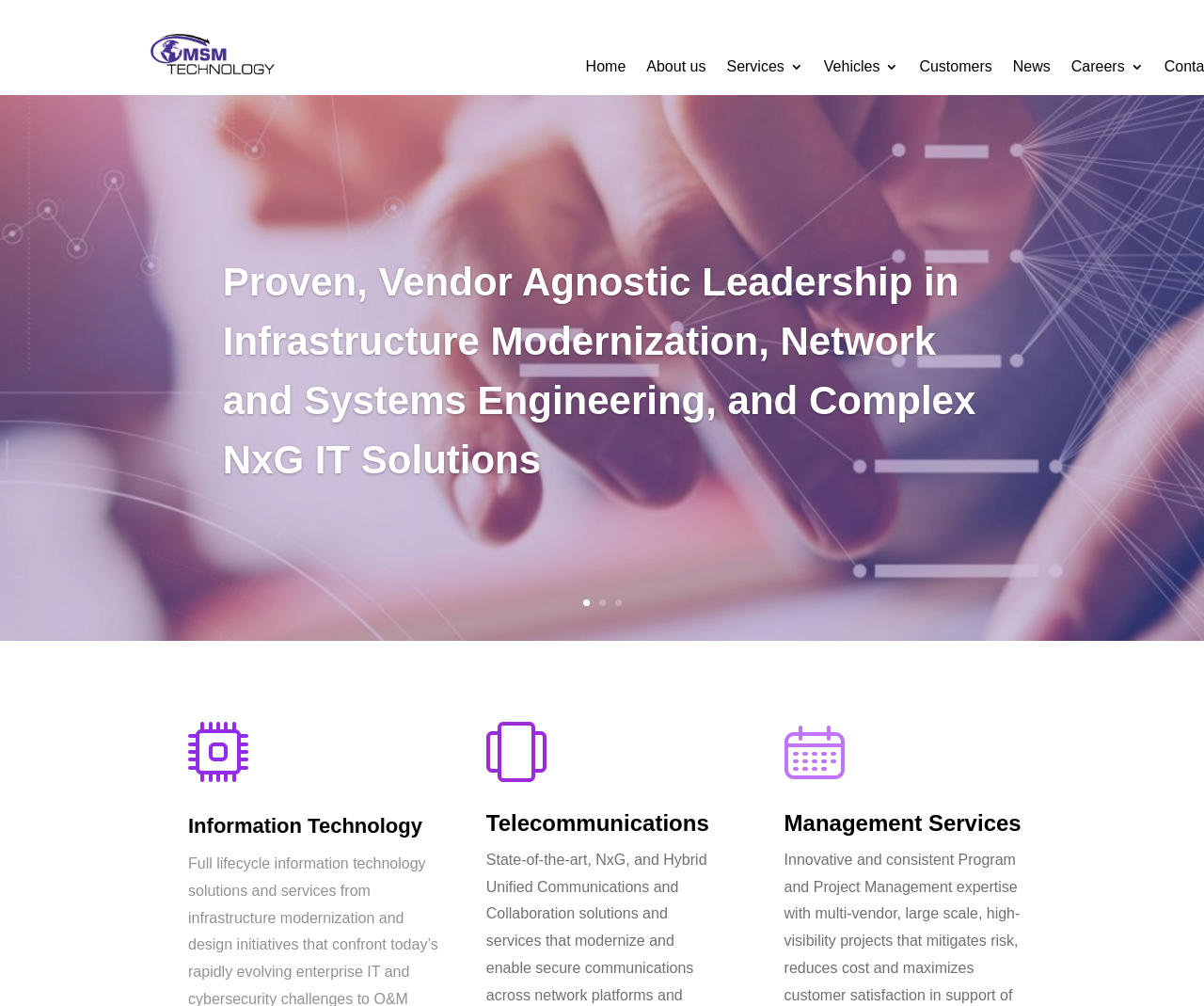Provide a brief response to the question below using one word or phrase:
What is the topic of the heading in the middle section?

Information Technology